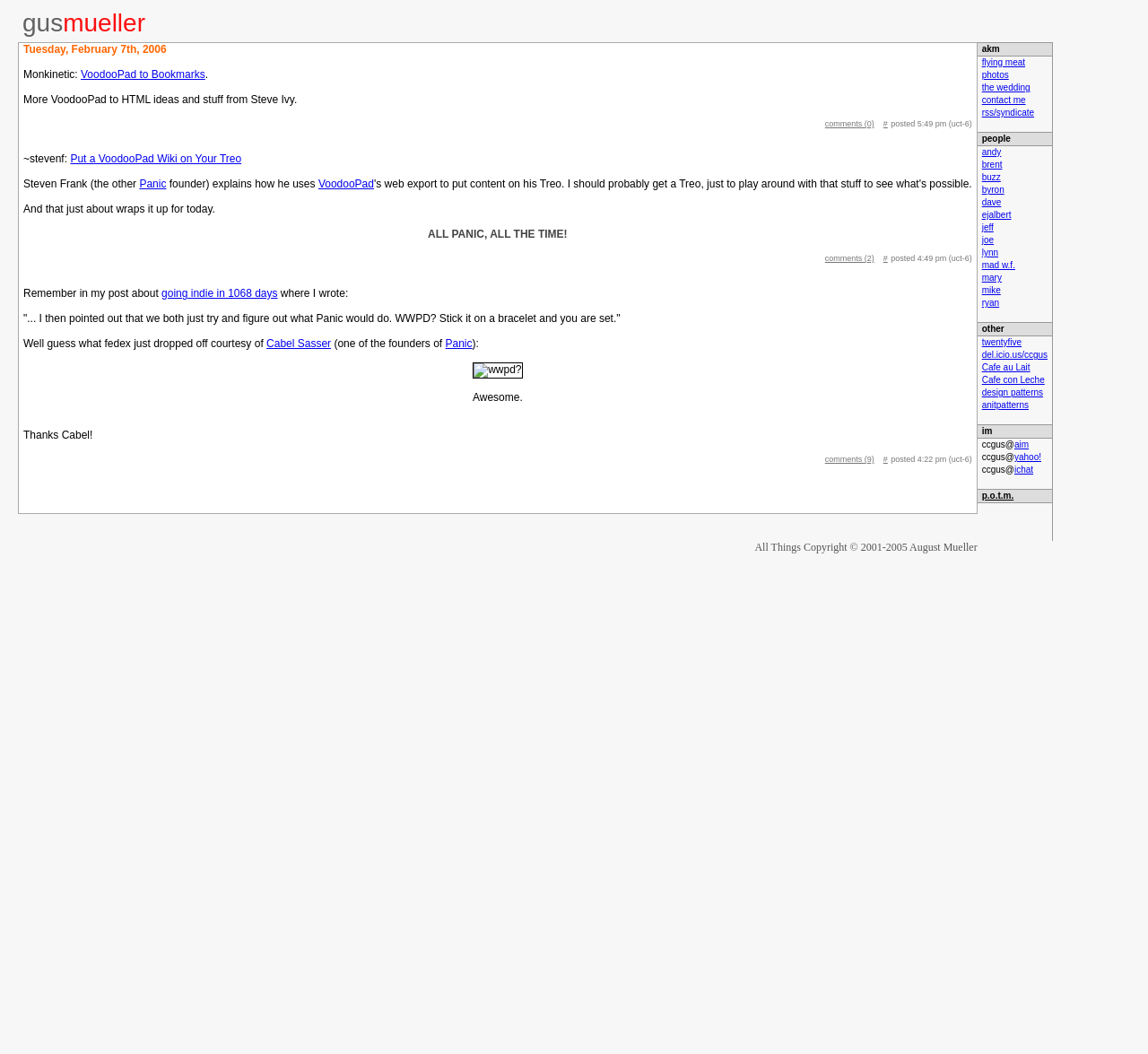Please identify the bounding box coordinates of the area I need to click to accomplish the following instruction: "Visit 'flying meat'".

[0.855, 0.054, 0.893, 0.064]